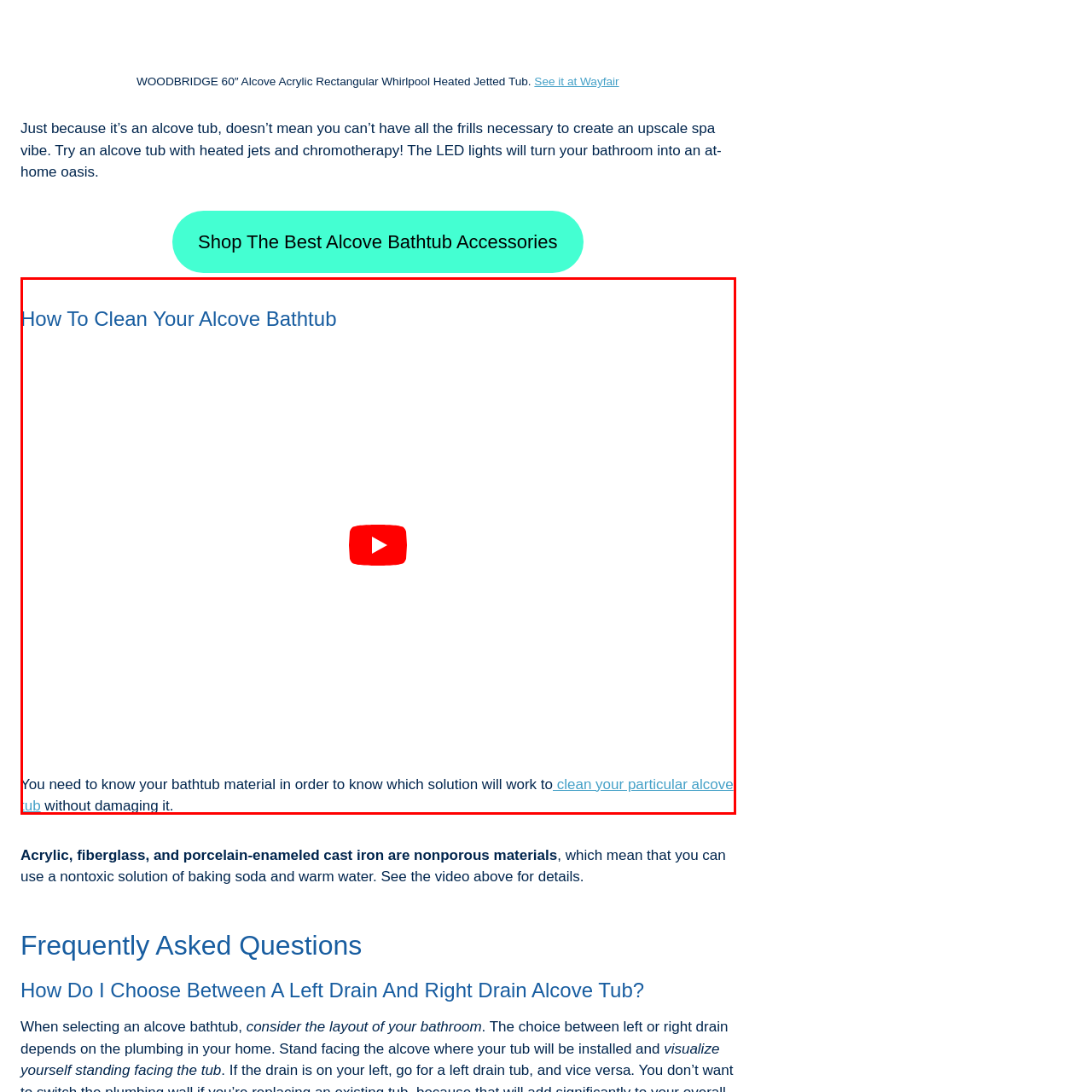Articulate a detailed description of the image enclosed by the red outline.

This image features a prominent header titled "How To Clean Your Alcove Bathtub," offering guidance on maintaining the cleanliness of alcove bathtubs. Below the header, a video link is illustrated with a recognizable play button, suggesting the availability of a visual tutorial. Accompanying text emphasizes the importance of knowing your bathtub's material to select the appropriate cleaning solution, highlighting the need for caution to avoid damaging the tub. This informative layout serves as a resource for homeowners seeking effective ways to care for their bathing fixtures.